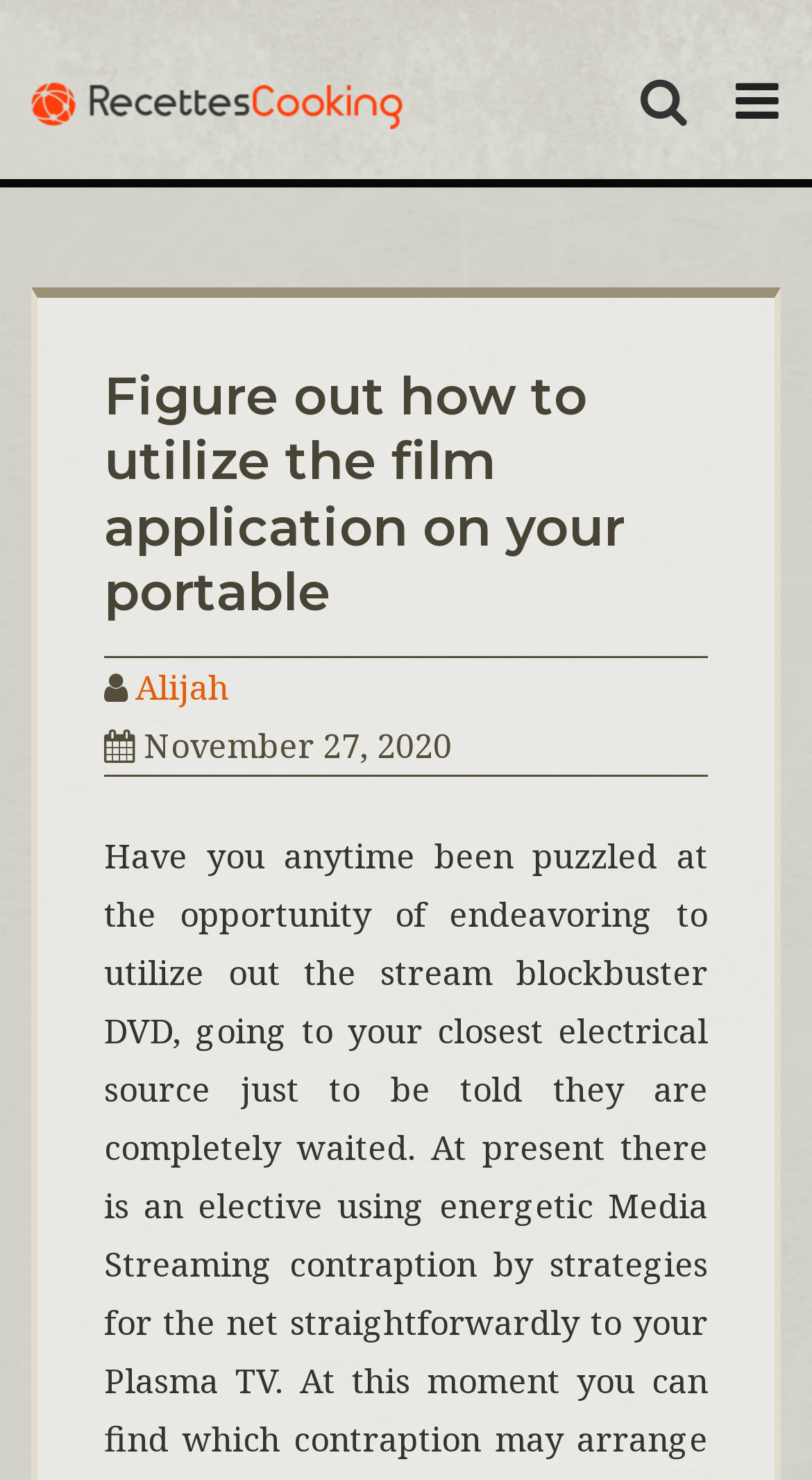What is the name of the website?
Please answer the question with as much detail and depth as you can.

The name of the website can be found in the top-left corner of the webpage, where it is written as a link and an image with the same text 'Recettes Cooking'.